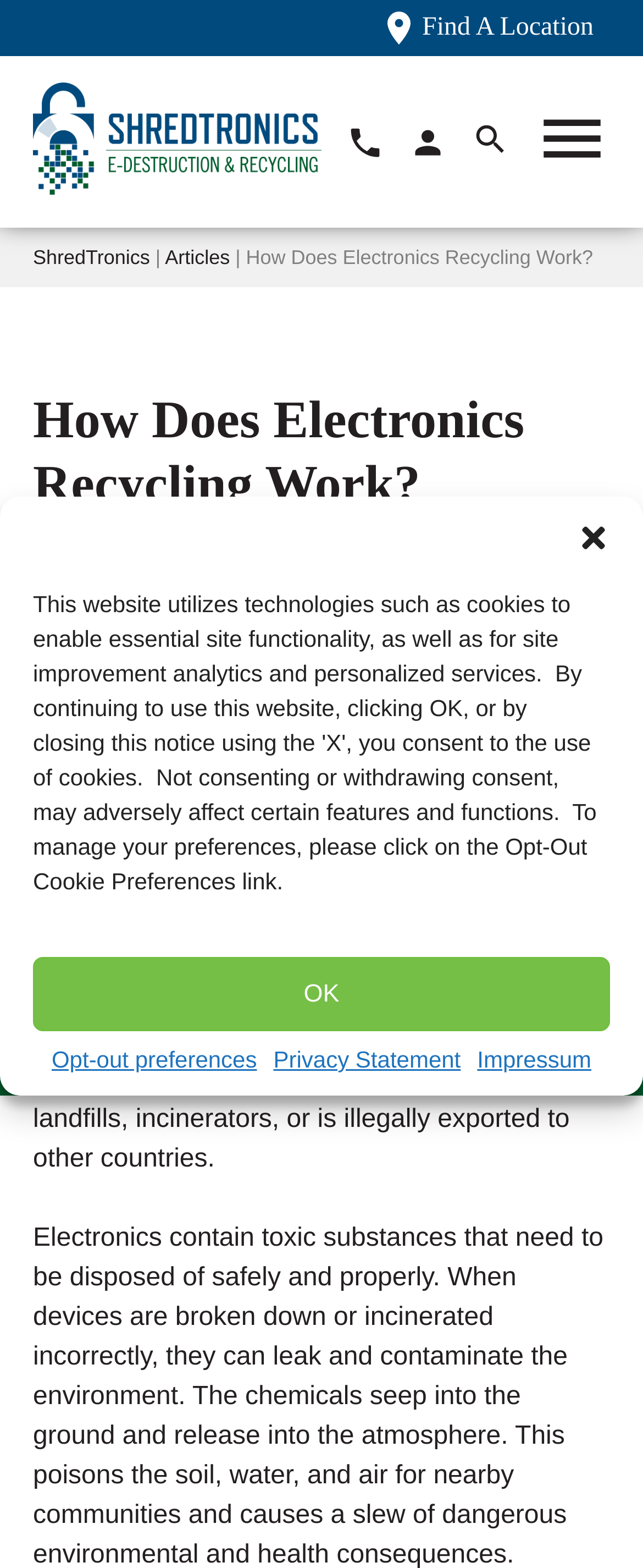What is the author of the article about electronics recycling?
Provide a thorough and detailed answer to the question.

The author's name is mentioned in the article heading 'How Does Electronics Recycling Work?' as 'By Dawson Argo'.